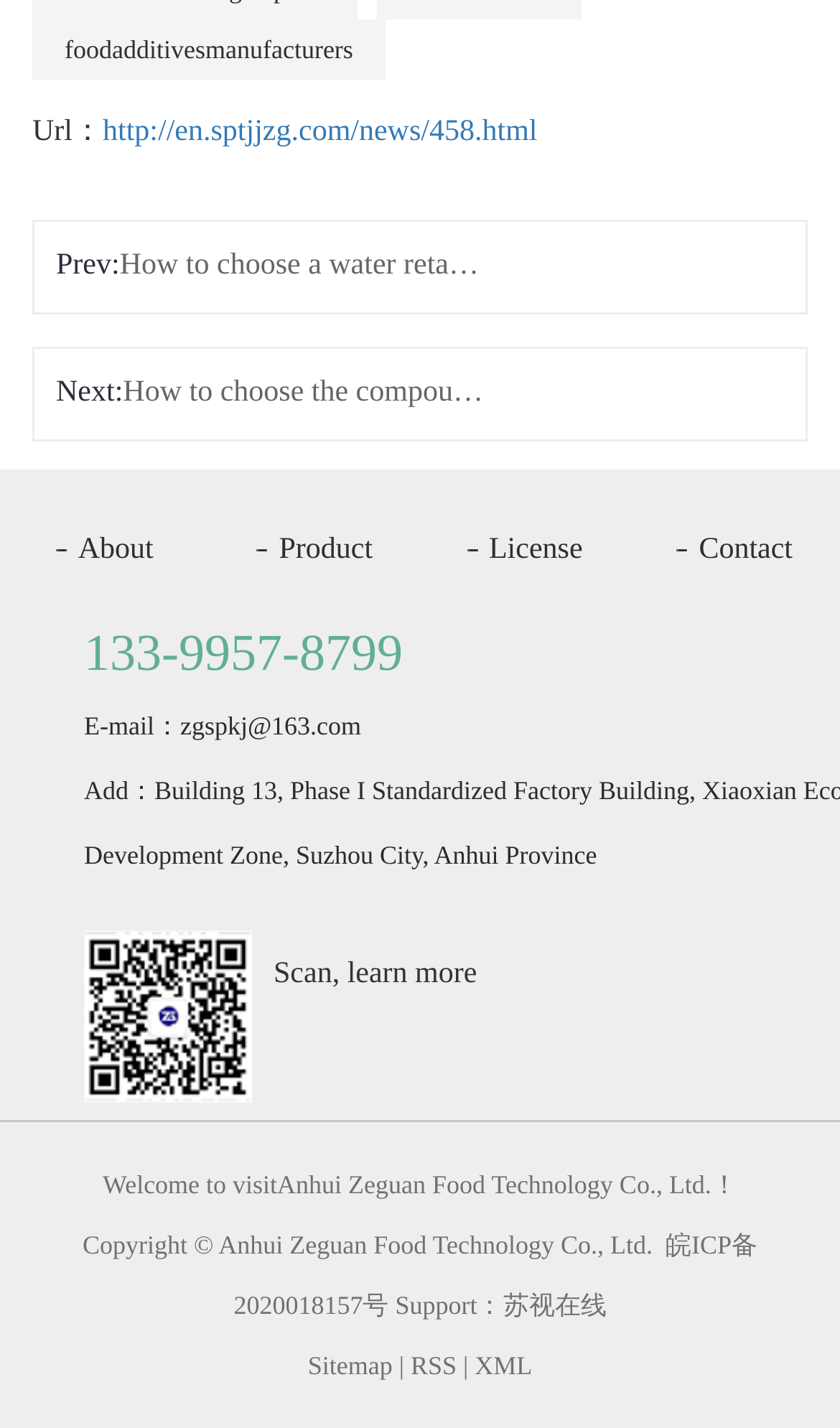Find and specify the bounding box coordinates that correspond to the clickable region for the instruction: "Learn how to choose a water retainer".

[0.142, 0.17, 0.576, 0.203]